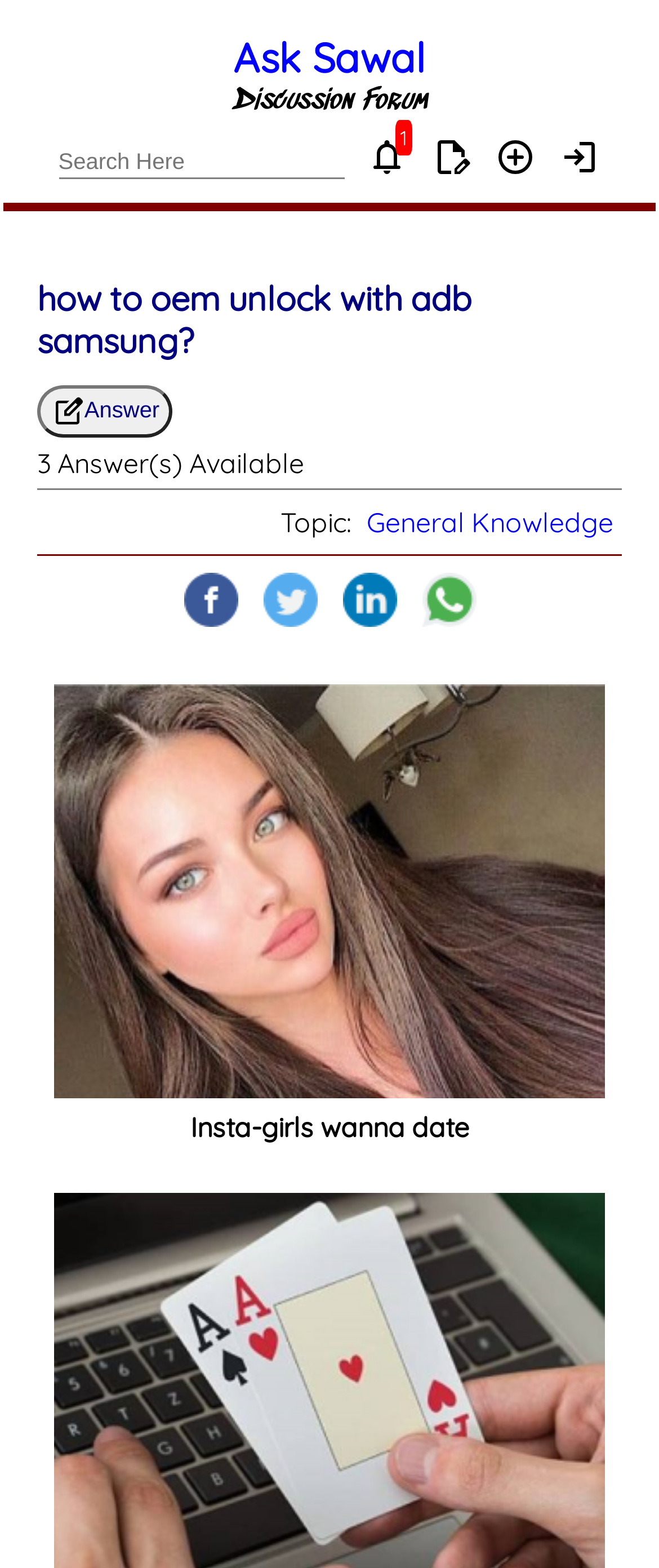Provide an in-depth caption for the elements present on the webpage.

The webpage is a discussion forum with a focus on answering questions. At the top, there is a heading "Ask Sawal" with a link to the same name, followed by a static text "Discussion Forum". A search bar labeled "Search Here" is located to the right of the heading, accompanied by a notification icon. 

Below the search bar, there are three options: "Write Answer", "Add Question", and "Signin Signout Option", each with an icon. The "Signin Signout Option" has a login icon that is a link.

The main content of the page is a question "how to oem unlock with adb samsung?" with three available answers. The question is followed by an "Answer" button and a text indicating that there are three answers available. 

To the right of the question, there are social media sharing options, including links to share on Facebook, Twitter, LinkedIn, and WhatsApp, each with an icon. 

At the bottom of the page, there is a link to "General Knowledge" and a static text "Insta-girls wanna date".